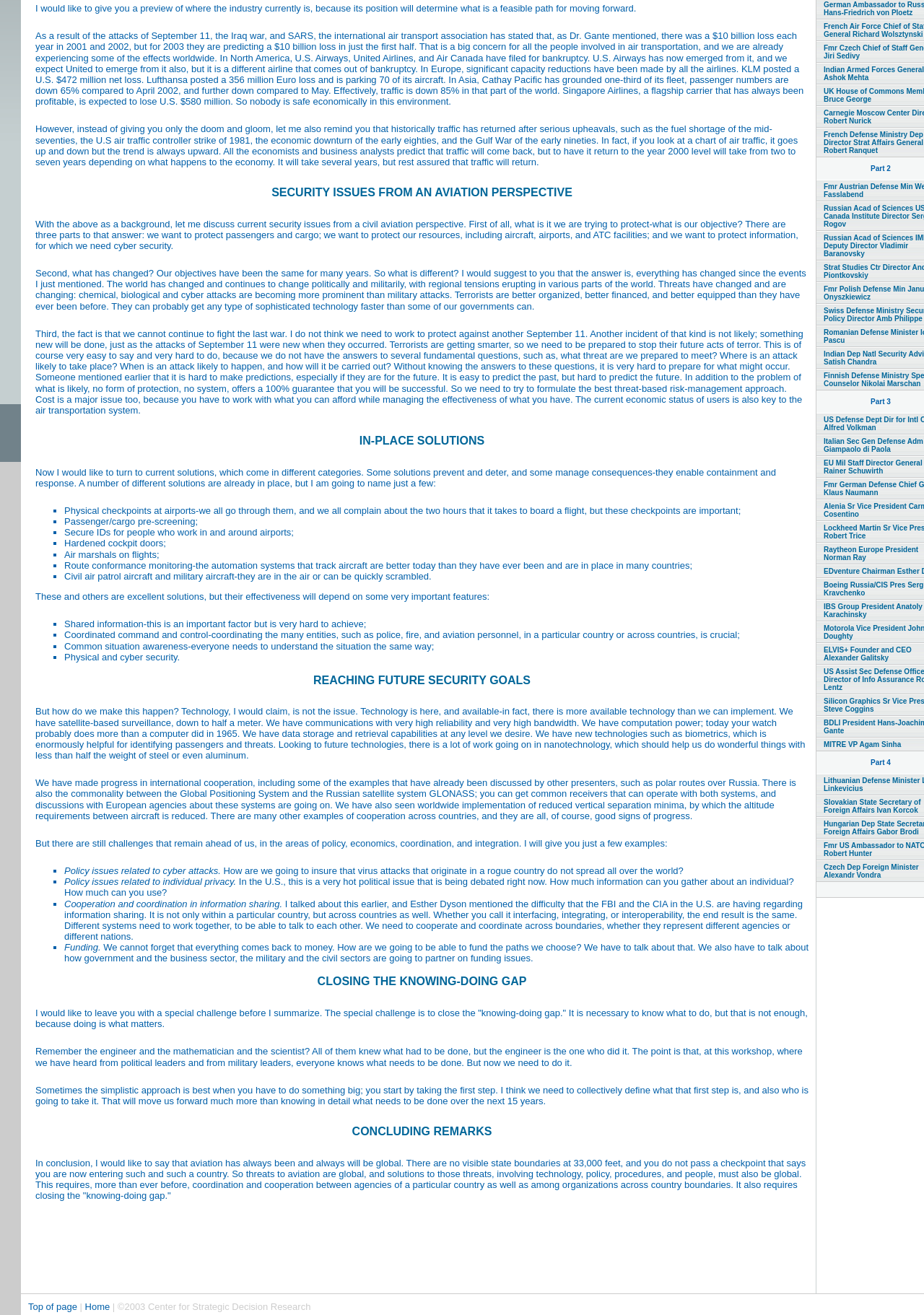Identify the bounding box coordinates of the HTML element based on this description: "Home".

[0.092, 0.99, 0.119, 0.998]